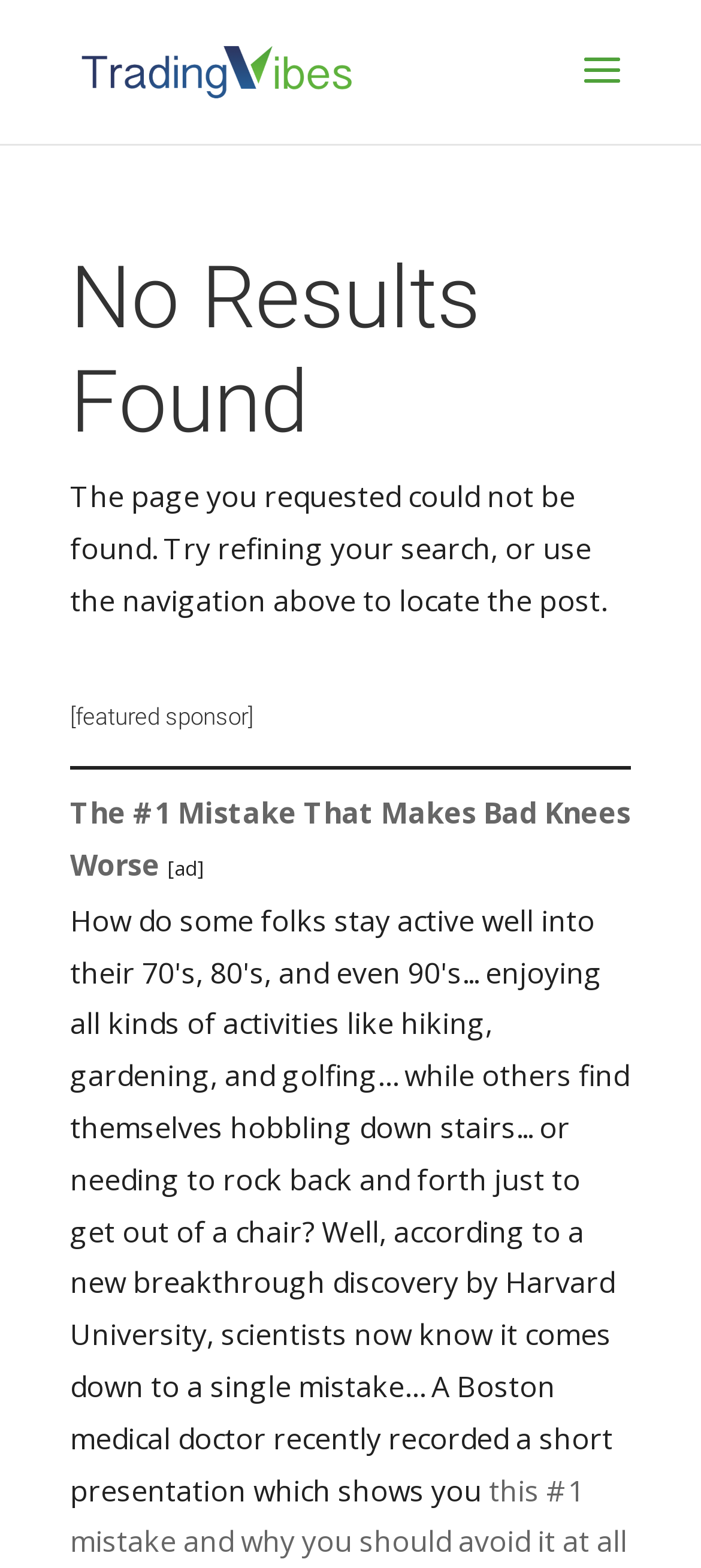What is the purpose of the separator?
Using the image provided, answer with just one word or phrase.

To separate sections